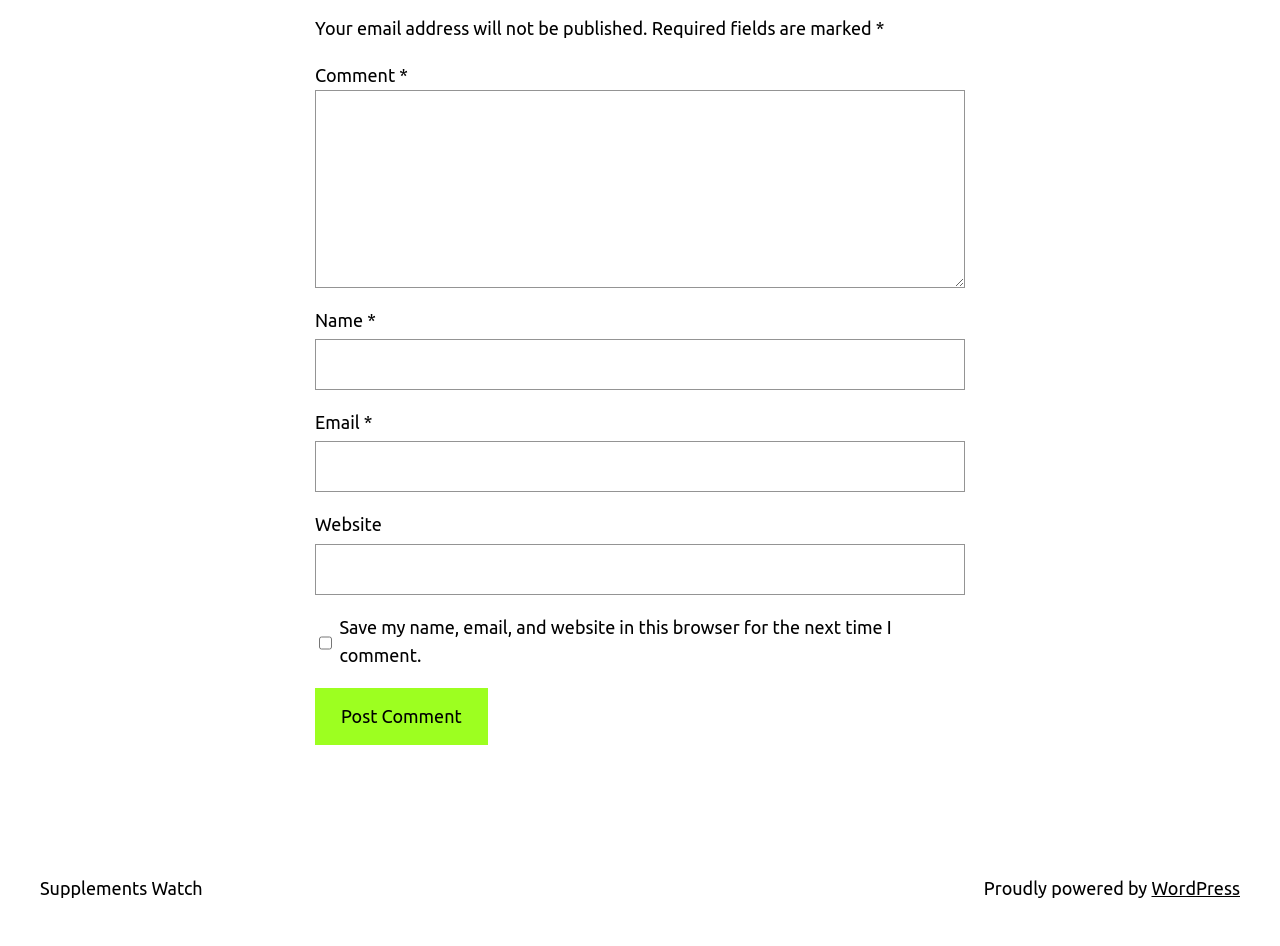Provide a brief response in the form of a single word or phrase:
What is the website's name?

Supplements Watch